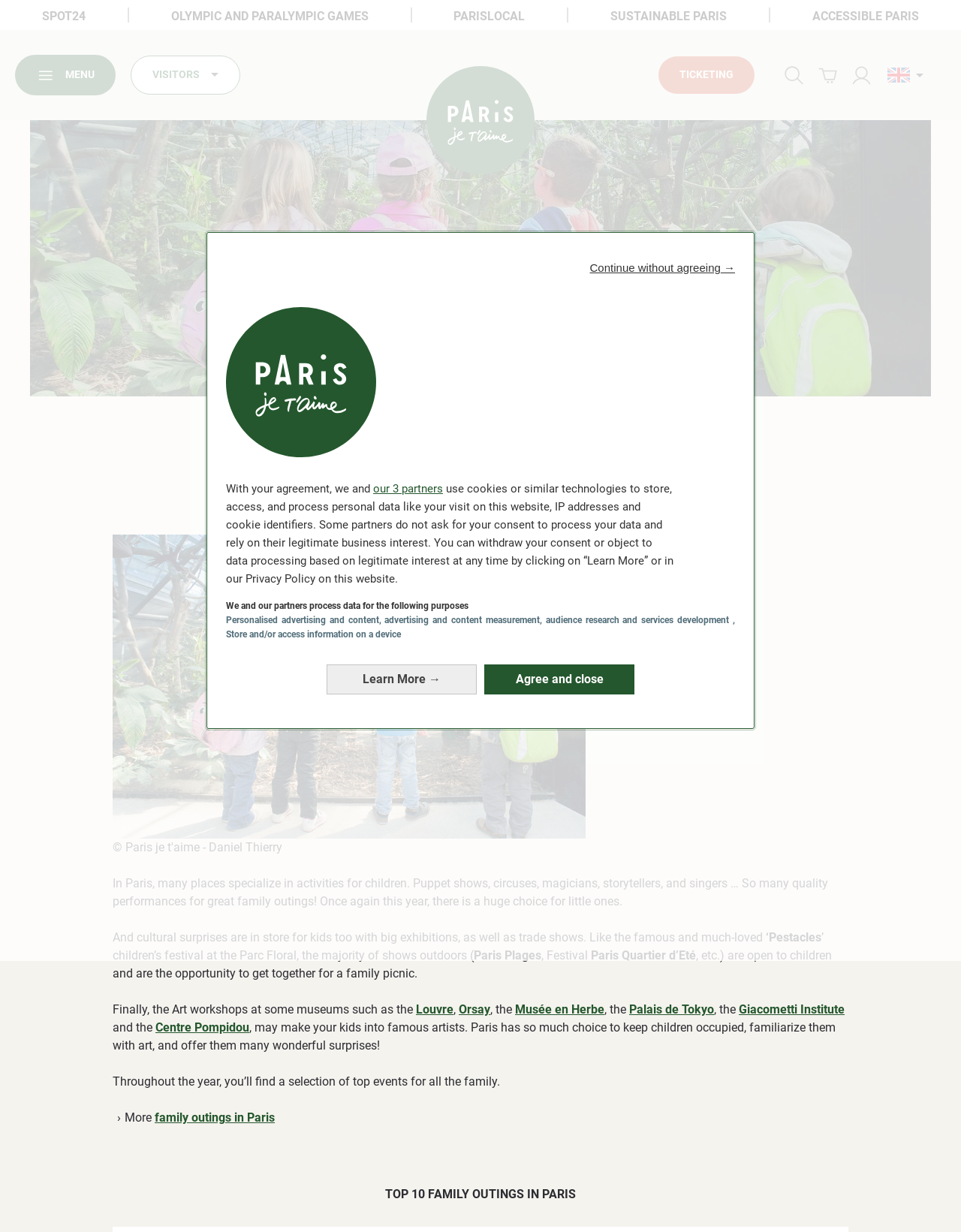Determine the bounding box coordinates of the element's region needed to click to follow the instruction: "Visit the 'TICKETING' page". Provide these coordinates as four float numbers between 0 and 1, formatted as [left, top, right, bottom].

[0.685, 0.046, 0.785, 0.076]